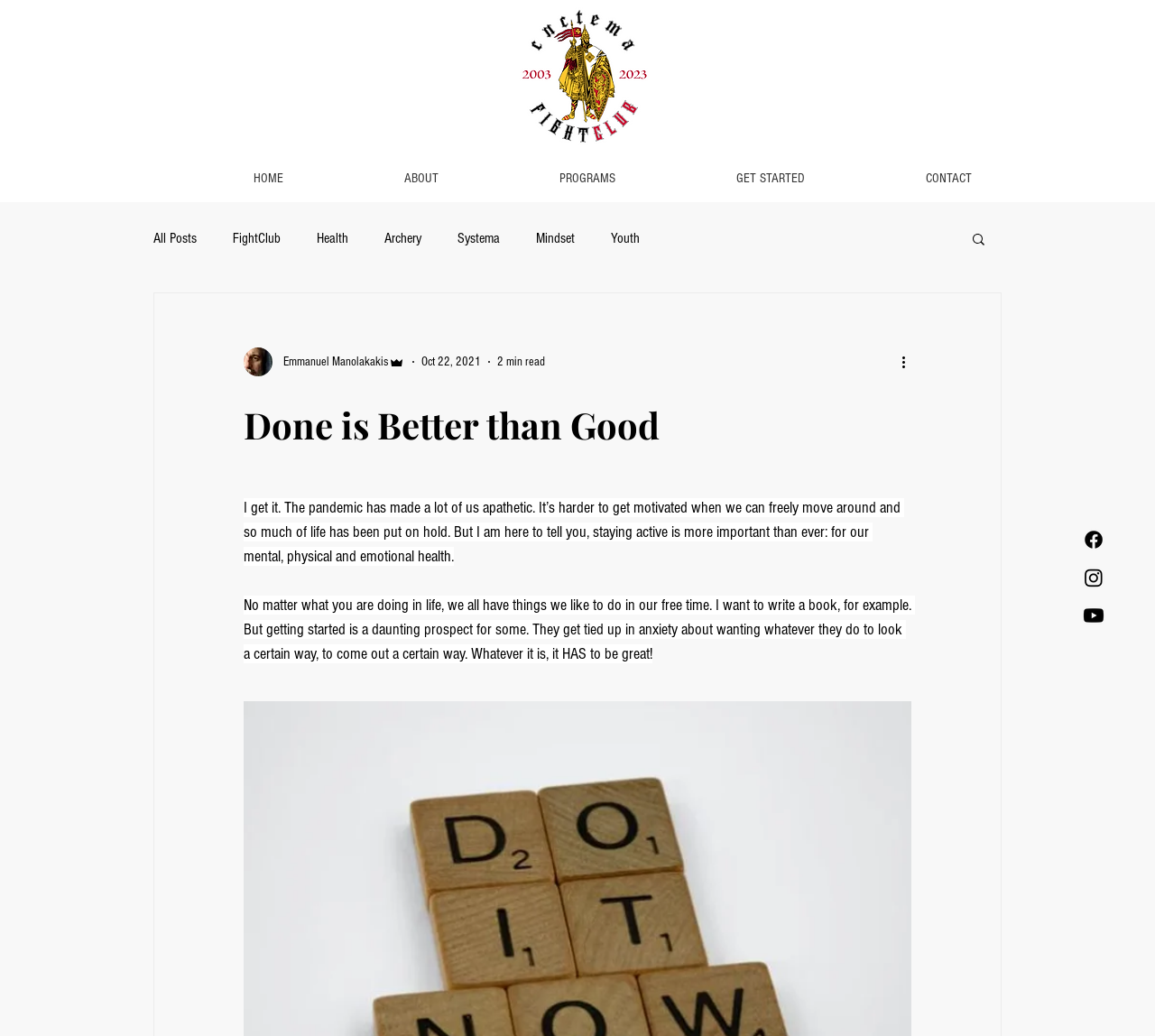Provide a one-word or brief phrase answer to the question:
What is the name of the author?

Emmanuel Manolakakis